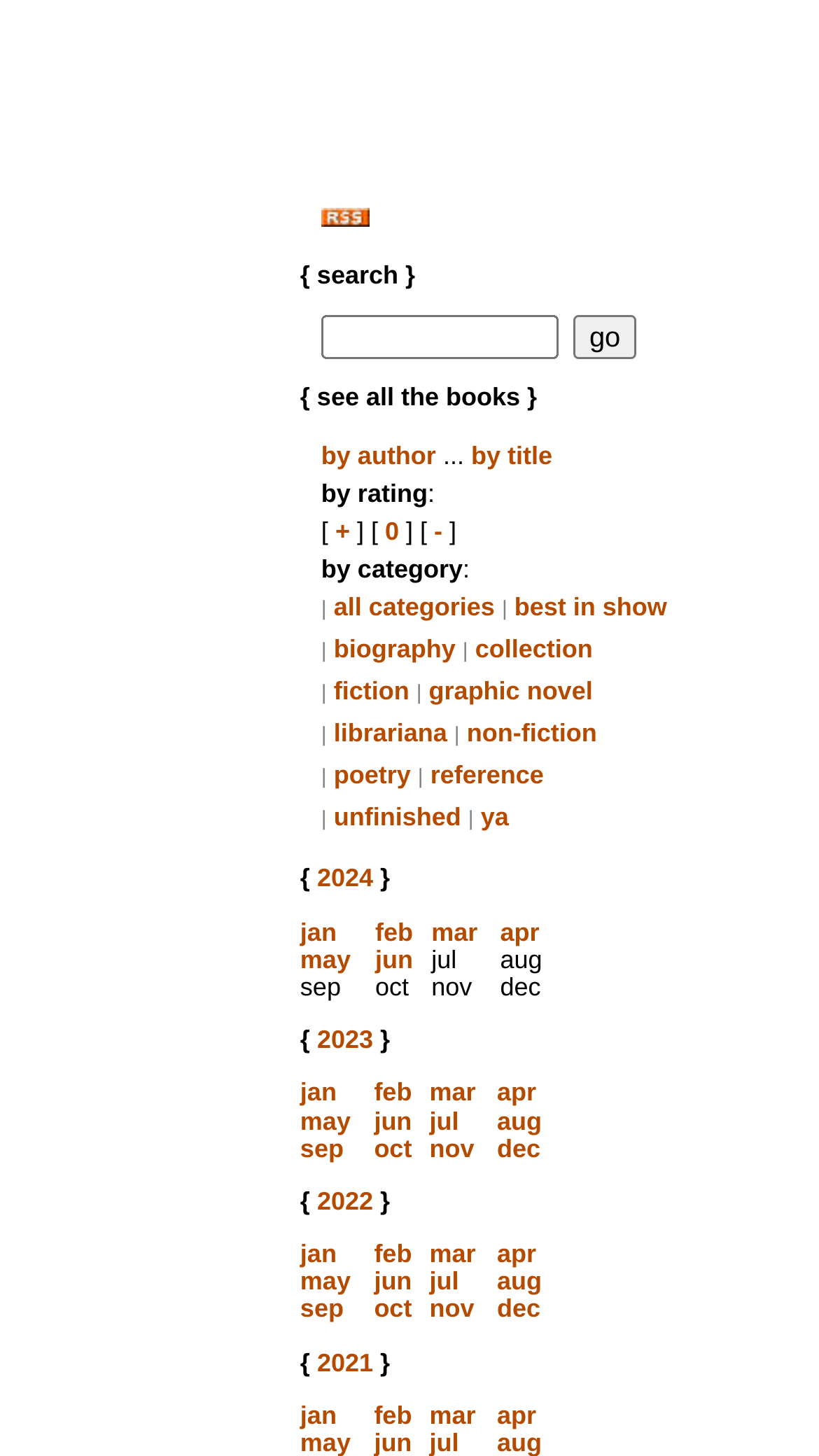Illustrate the webpage with a detailed description.

The webpage is a personal book cataloging website, titled "jessamyn.info : my years in books". At the top, there is a link to get the RSS feed, accompanied by a small image. Next to it, there is a search bar with a "go" button. Below the search bar, there are two headings: "see all the books" and "by author", "by title", "by rating", and "by category", which are links to filter the book list.

The main content of the webpage is divided into two sections, each representing a year: 2024 and 2023. Each section has a heading with the year and a table below it, displaying the months of the year. The months are links, and each month has its own column in the table. The tables are laid out in a similar format, with the months listed horizontally across the top and the links to each month's book list below.

There are no images on the page apart from the small image next to the RSS feed link. The overall layout is simple and easy to navigate, with clear headings and concise text.